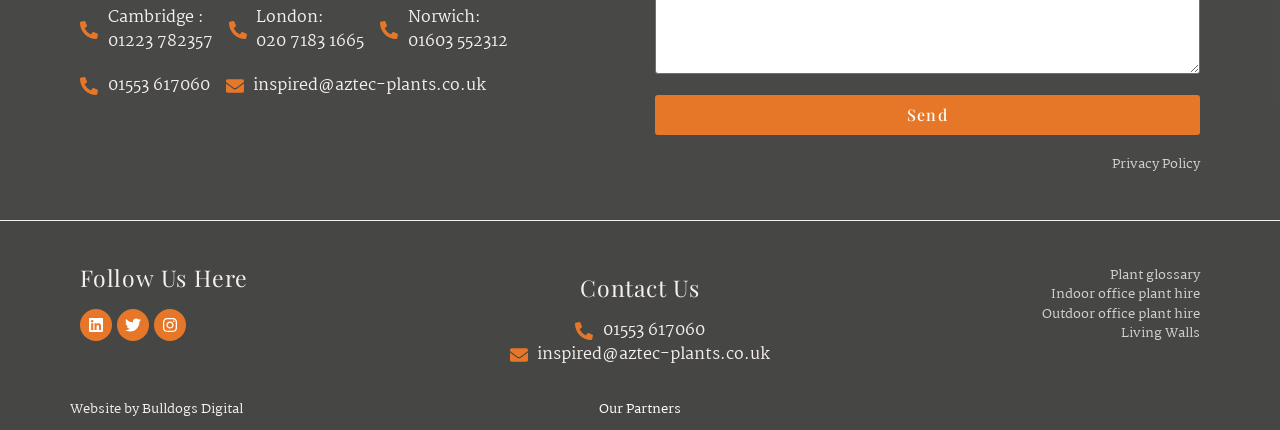Refer to the image and provide an in-depth answer to the question: 
What social media platforms are listed?

I found the social media platforms by looking at the links with images below the 'Follow Us Here' heading, which are commonly used to represent social media platforms.